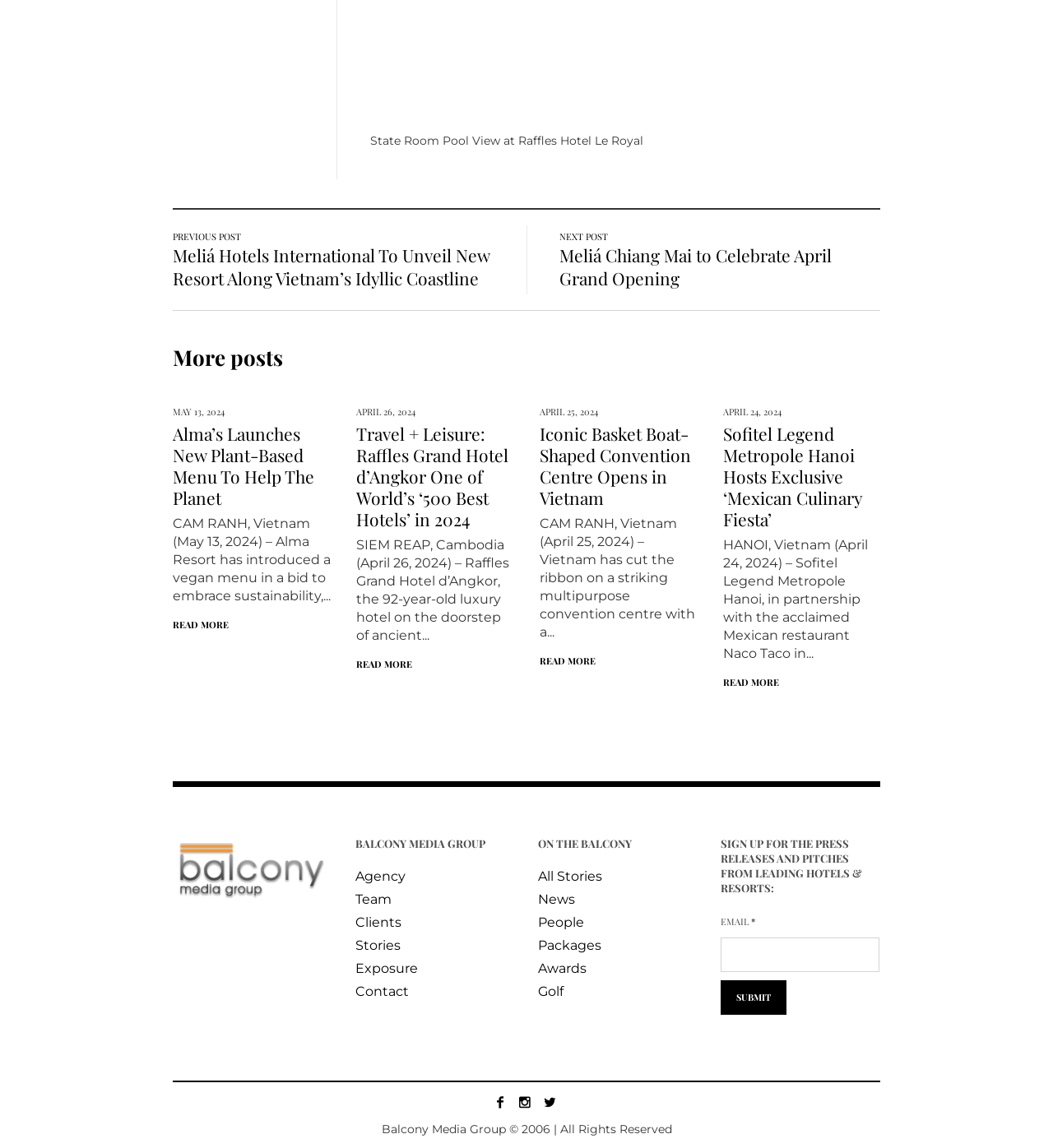Please locate the bounding box coordinates of the element that needs to be clicked to achieve the following instruction: "Enter email address". The coordinates should be four float numbers between 0 and 1, i.e., [left, top, right, bottom].

[0.684, 0.817, 0.835, 0.847]